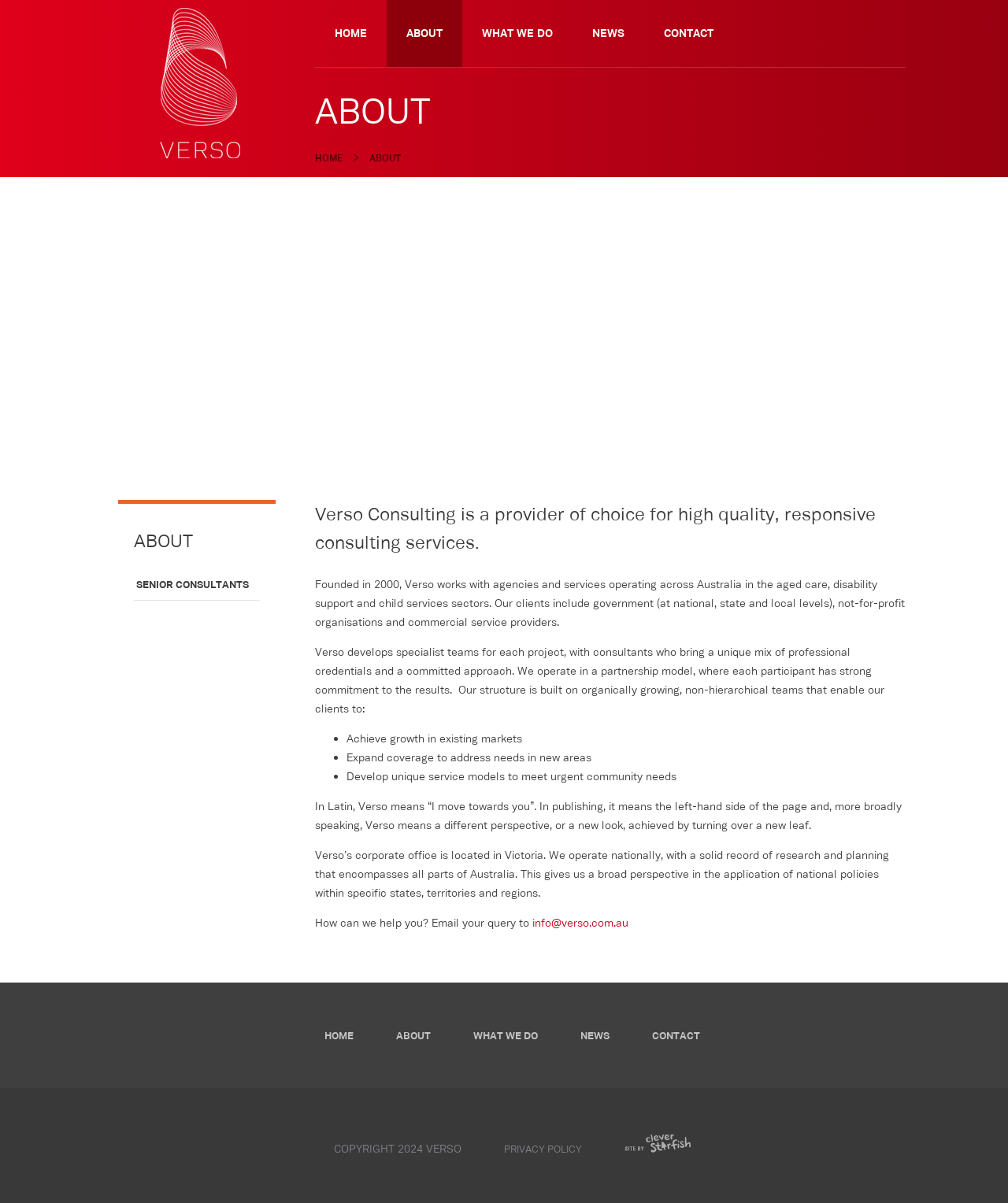How can users contact Verso?
Using the visual information, respond with a single word or phrase.

Email info@verso.com.au